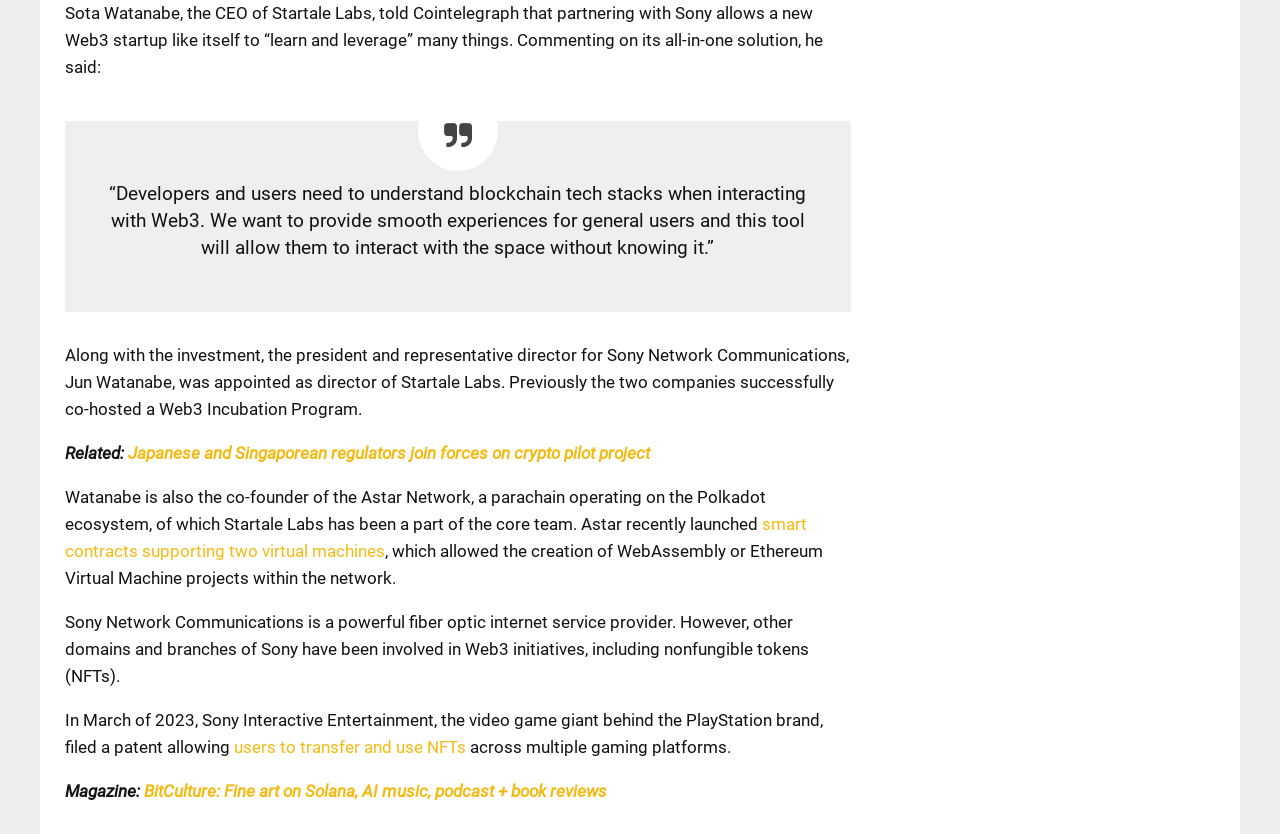What is the name of the company that Jun Watanabe is the president and representative director of?
Refer to the image and provide a thorough answer to the question.

The answer can be found in the third StaticText element, which mentions 'Along with the investment, the president and representative director for Sony Network Communications, Jun Watanabe, was appointed as director of Startale Labs.'.